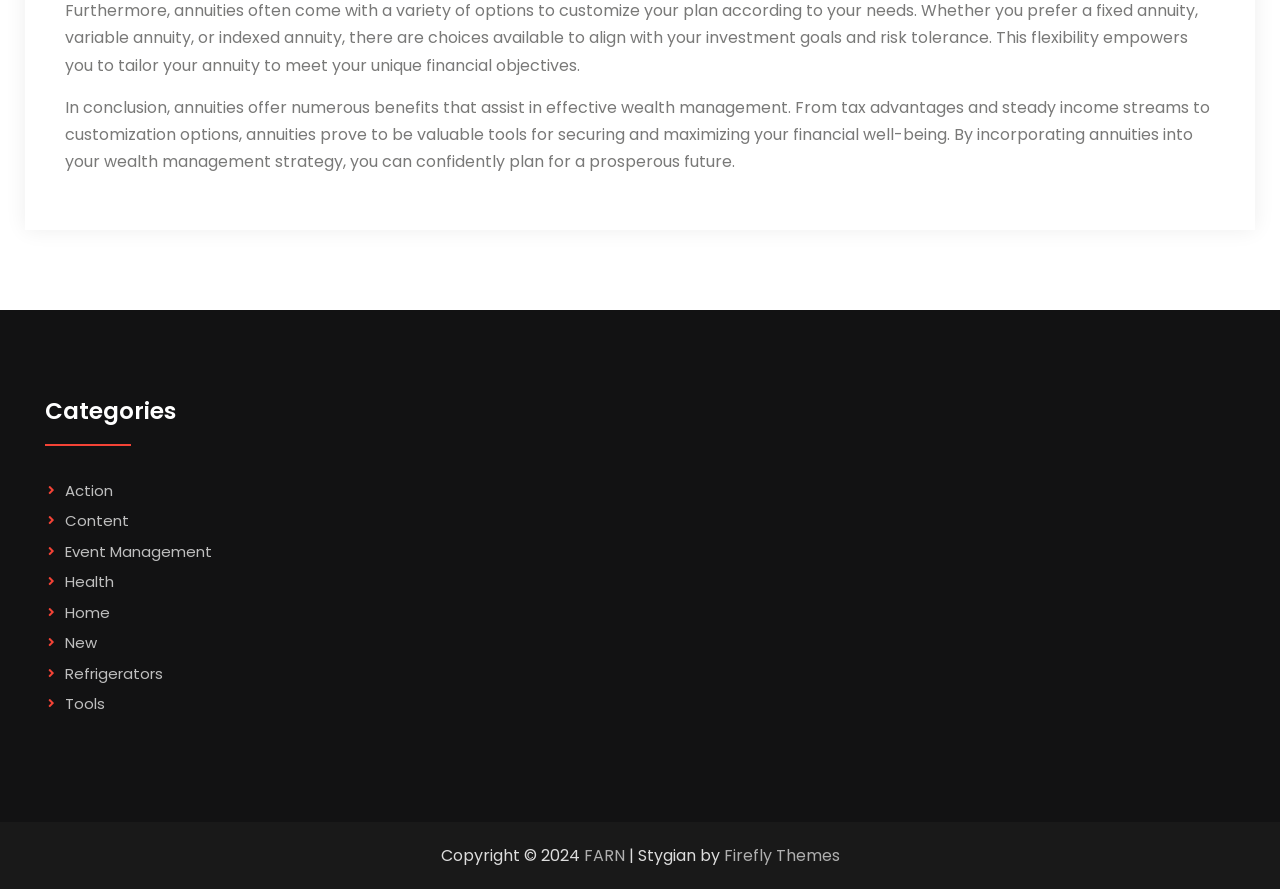Find the bounding box of the web element that fits this description: "Content".

[0.051, 0.574, 0.101, 0.597]